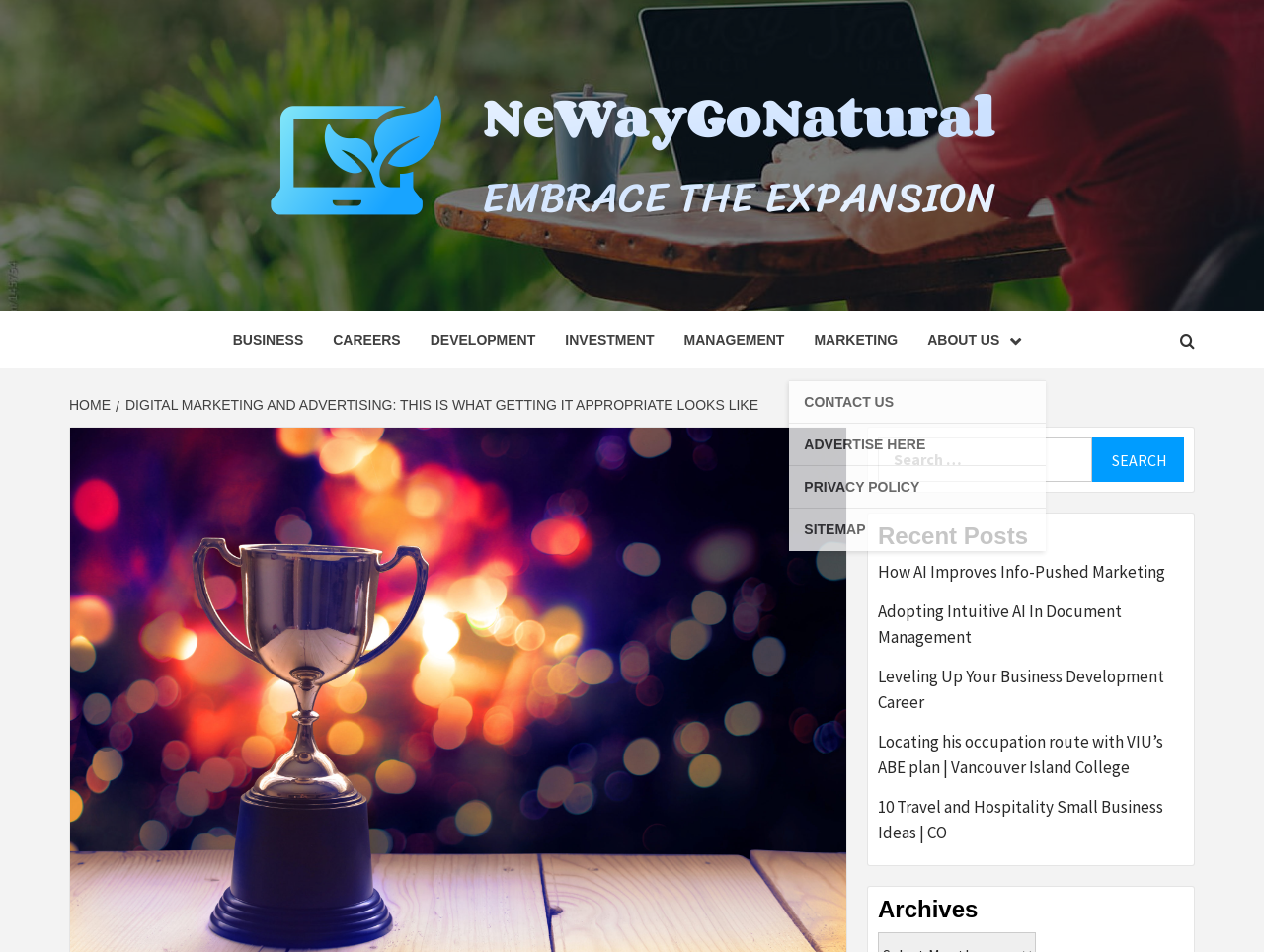Please respond in a single word or phrase: 
How many main categories are listed?

7